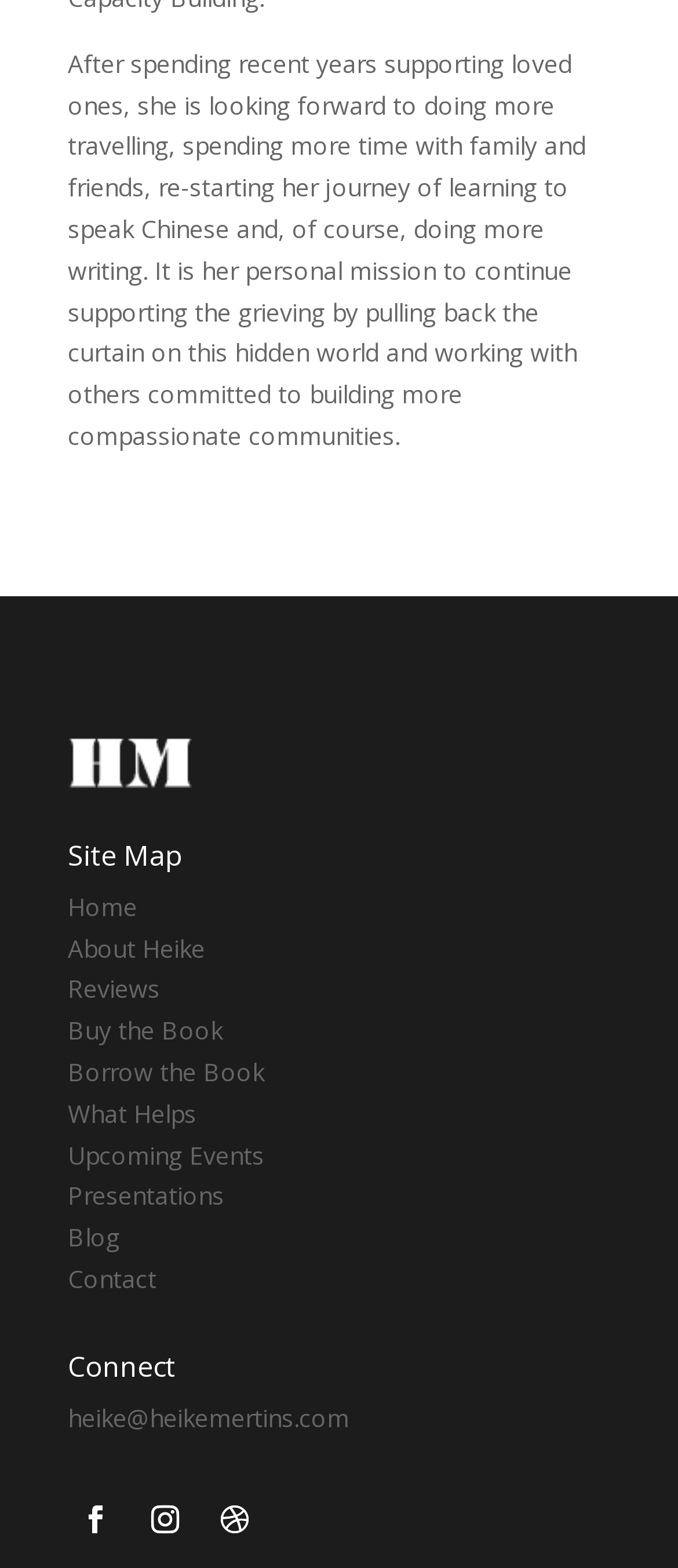Identify the bounding box coordinates of the clickable region required to complete the instruction: "contact Heike". The coordinates should be given as four float numbers within the range of 0 and 1, i.e., [left, top, right, bottom].

[0.1, 0.805, 0.231, 0.826]